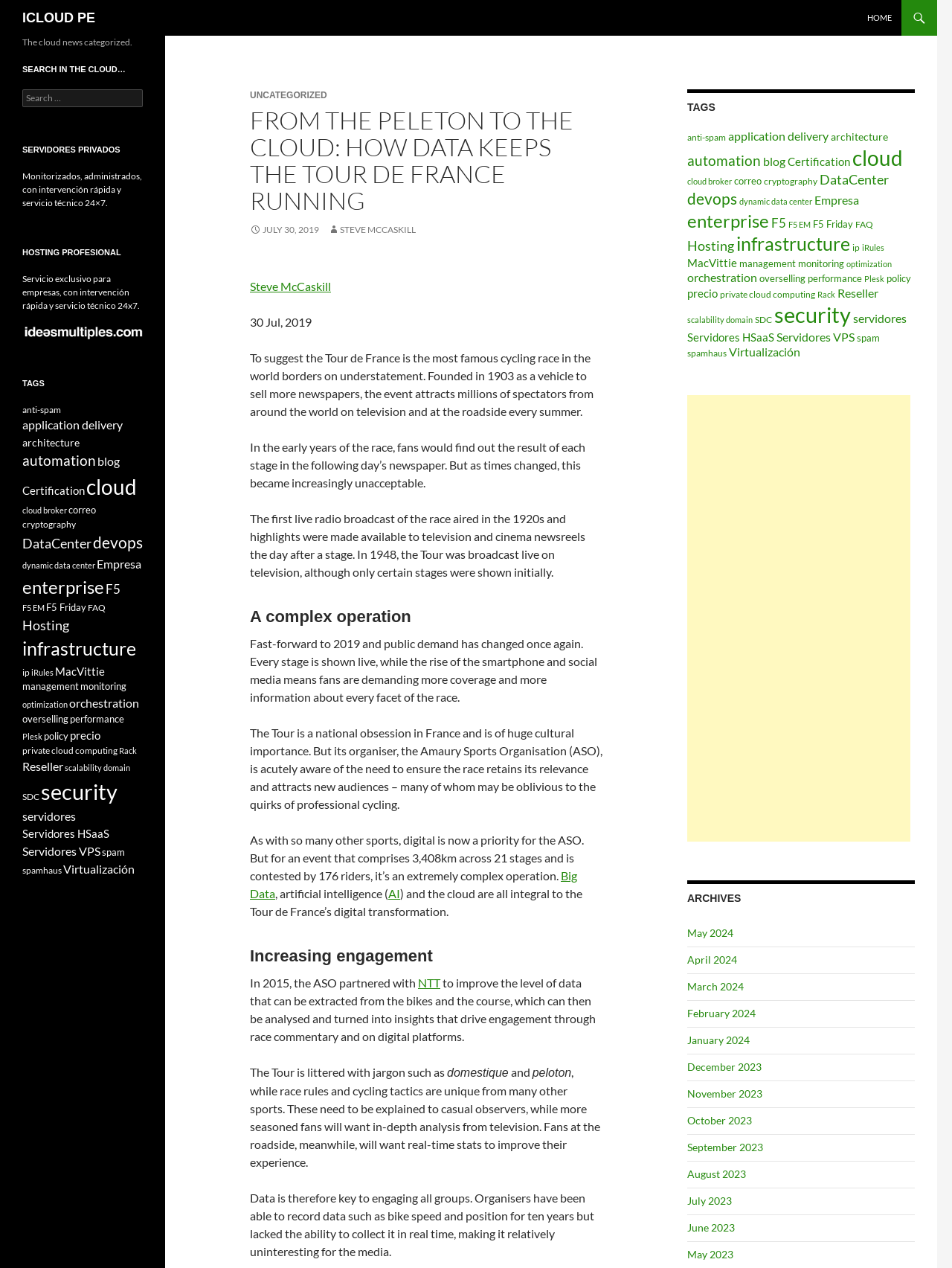Please specify the bounding box coordinates of the clickable region necessary for completing the following instruction: "Click on the 'HOME' link". The coordinates must consist of four float numbers between 0 and 1, i.e., [left, top, right, bottom].

[0.902, 0.0, 0.946, 0.028]